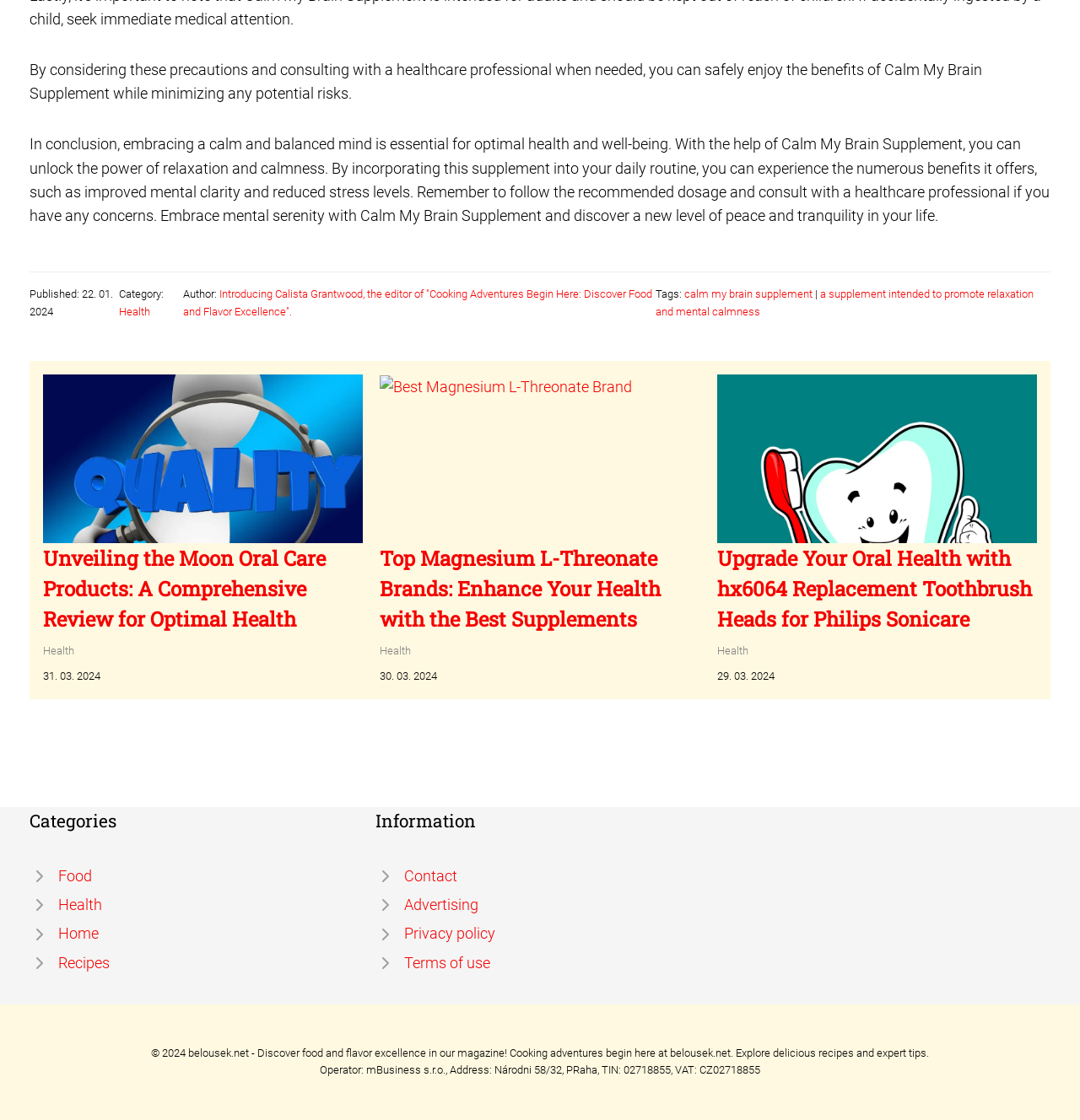Determine the bounding box coordinates of the region to click in order to accomplish the following instruction: "Go to 'Safety Assessment Software Online (SASO)'". Provide the coordinates as four float numbers between 0 and 1, specifically [left, top, right, bottom].

None